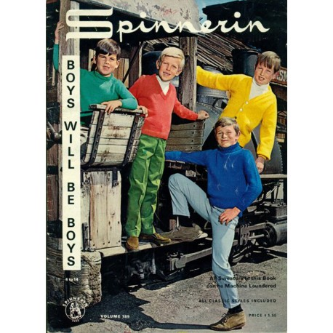How many boys are on the cover?
Using the visual information from the image, give a one-word or short-phrase answer.

Four